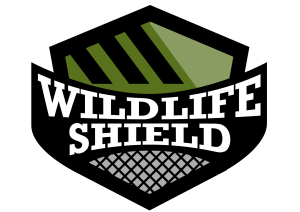What is the font color of the text 'WILDLIFE SHIELD'?
Answer the question with just one word or phrase using the image.

Black